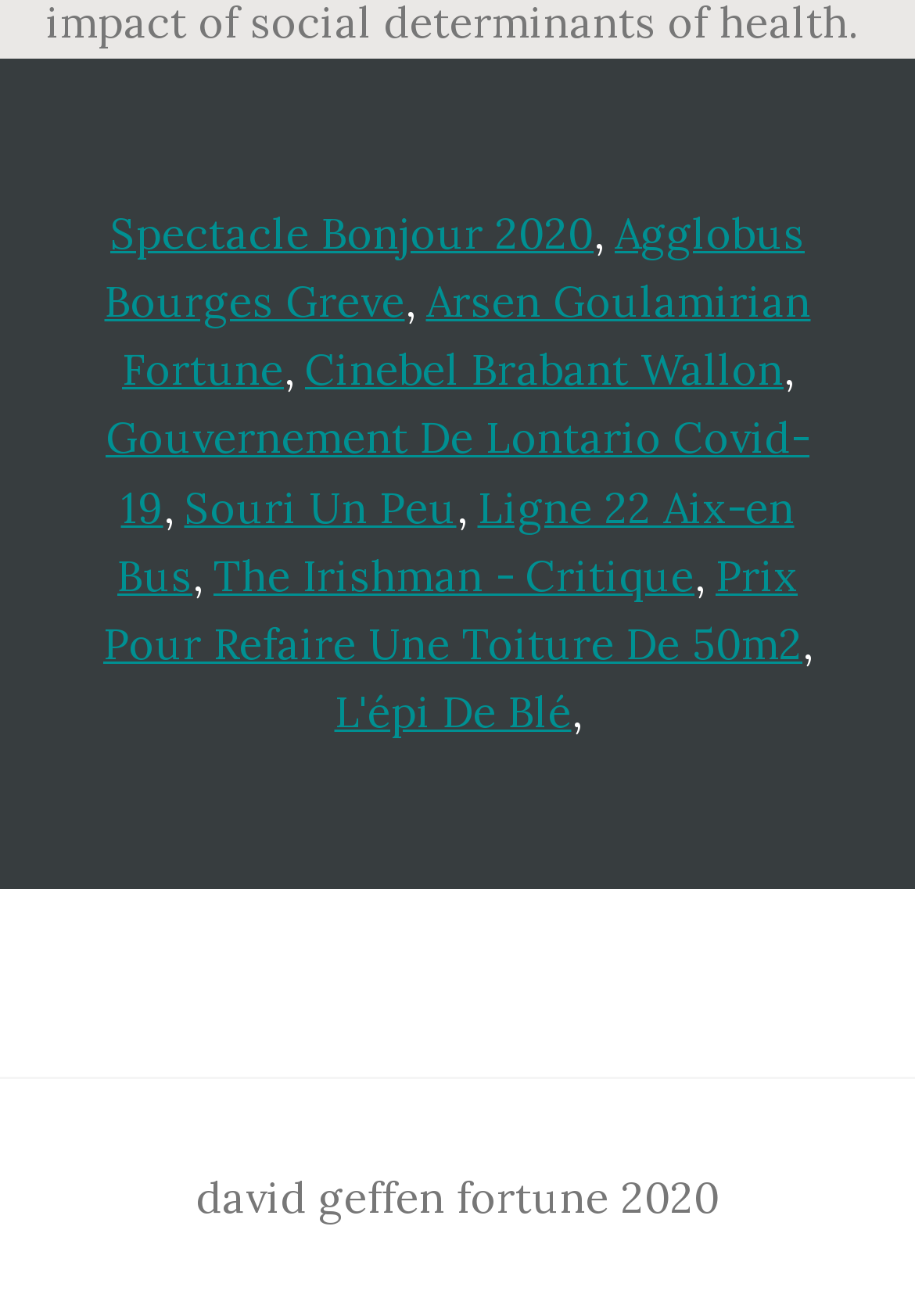Determine the bounding box coordinates for the HTML element mentioned in the following description: "Souri Un Peu". The coordinates should be a list of four floats ranging from 0 to 1, represented as [left, top, right, bottom].

[0.201, 0.365, 0.499, 0.406]